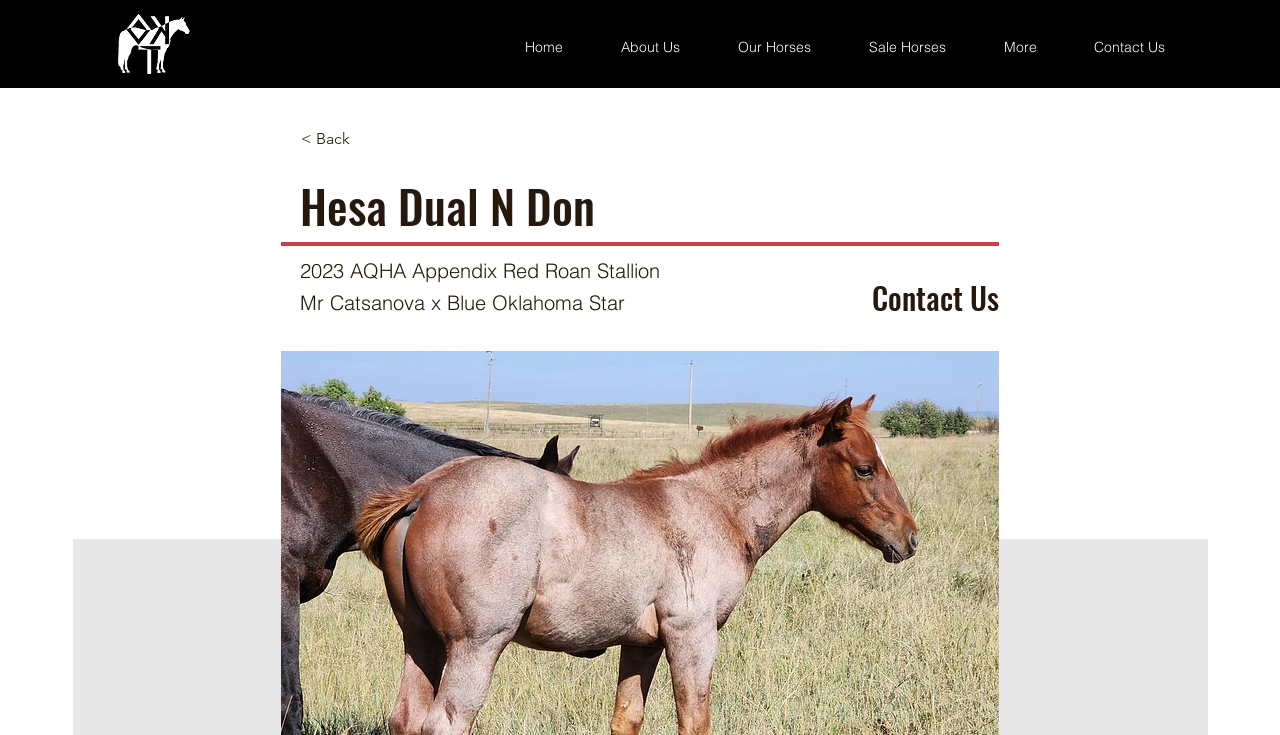Generate a comprehensive caption for the webpage you are viewing.

The webpage is about a horse named Hesa Dual N Don, specifically a 2023 AQHA Appendix Red Roan Stallion with a pedigree of Mr Catsanova x Blue Oklahoma Star. 

At the top left corner, there is a small image of iPiccy-Design45.jpg. 

Below the image, there is a navigation menu labeled "Site" that spans across the top of the page, containing links to "Home", "About Us", "Our Horses", "Sale Horses", "More", and "Contact Us". 

On the left side of the page, there is a heading that displays the horse's name, "Hesa Dual N Don". Below the heading, there are two lines of text describing the horse's breed and pedigree. 

On the right side of the page, there is a link labeled "< Back" and a heading that says "Contact Us".